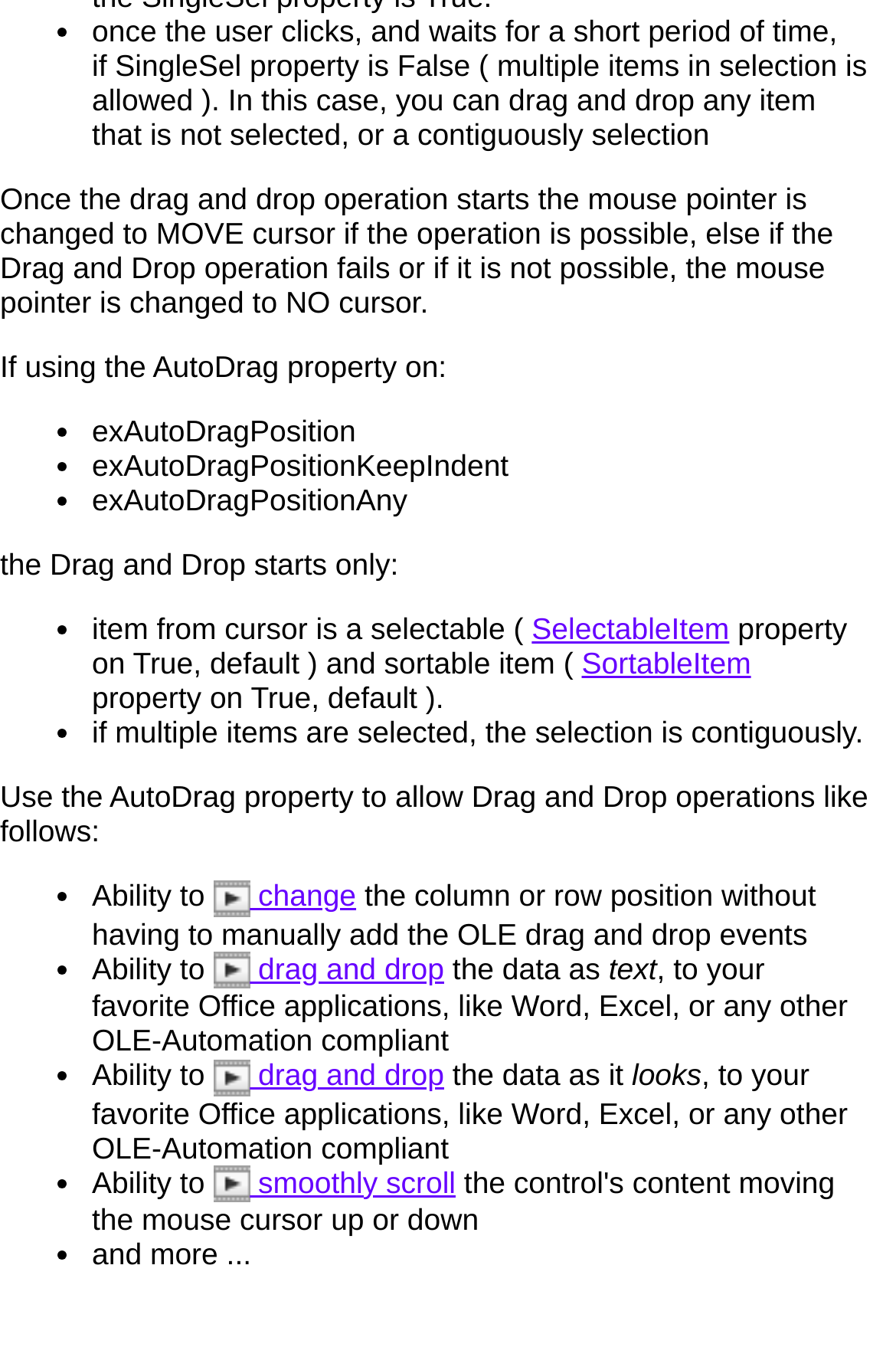What happens when the user clicks and waits for a short period of time?
Refer to the image and give a detailed answer to the query.

According to the text, 'once the user clicks, and waits for a short period of time, if SingleSel property is False (multiple items in selection is allowed). In this case, you can drag and drop any item that is not selected, or a contiguous selection'.